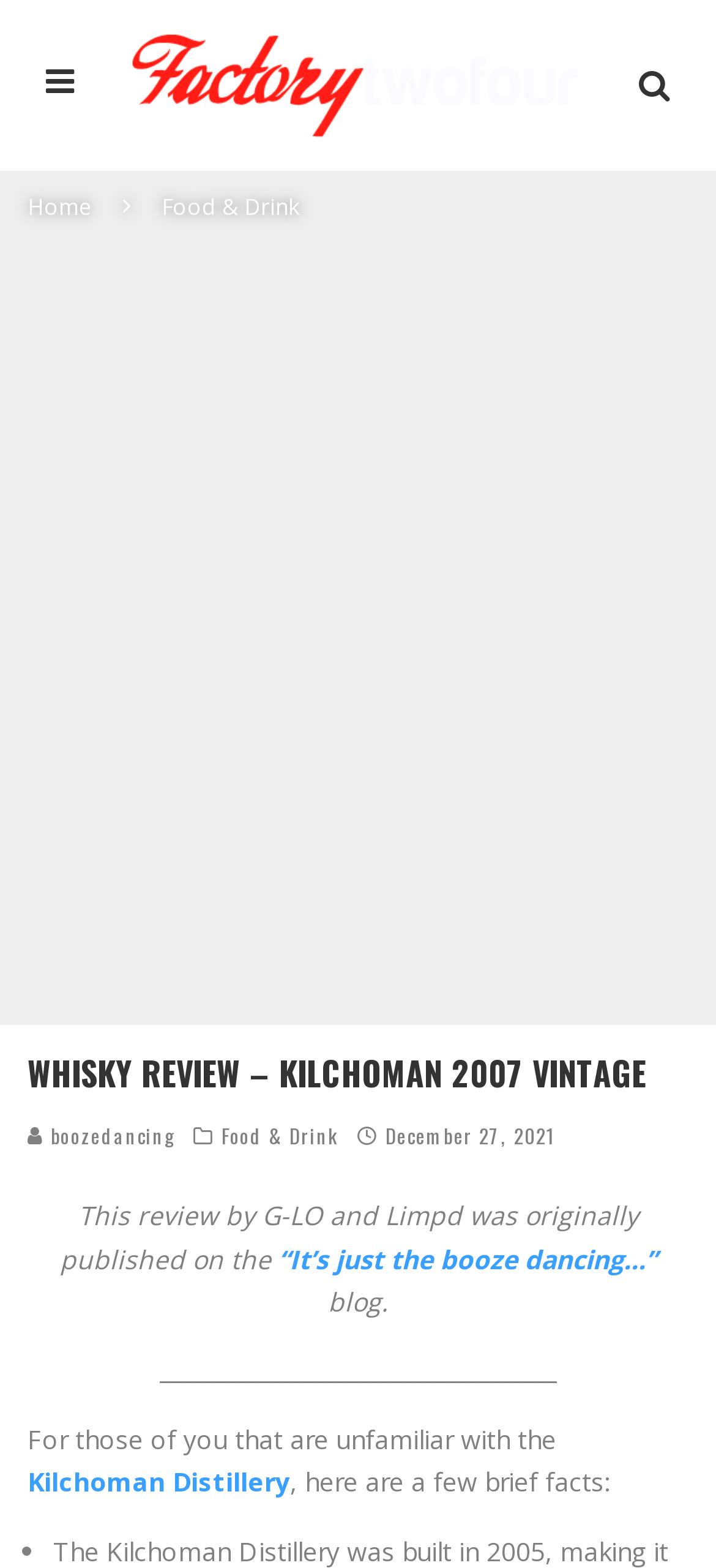Given the element description Food & Drink, predict the bounding box coordinates for the UI element in the webpage screenshot. The format should be (top-left x, top-left y, bottom-right x, bottom-right y), and the values should be between 0 and 1.

[0.226, 0.122, 0.418, 0.142]